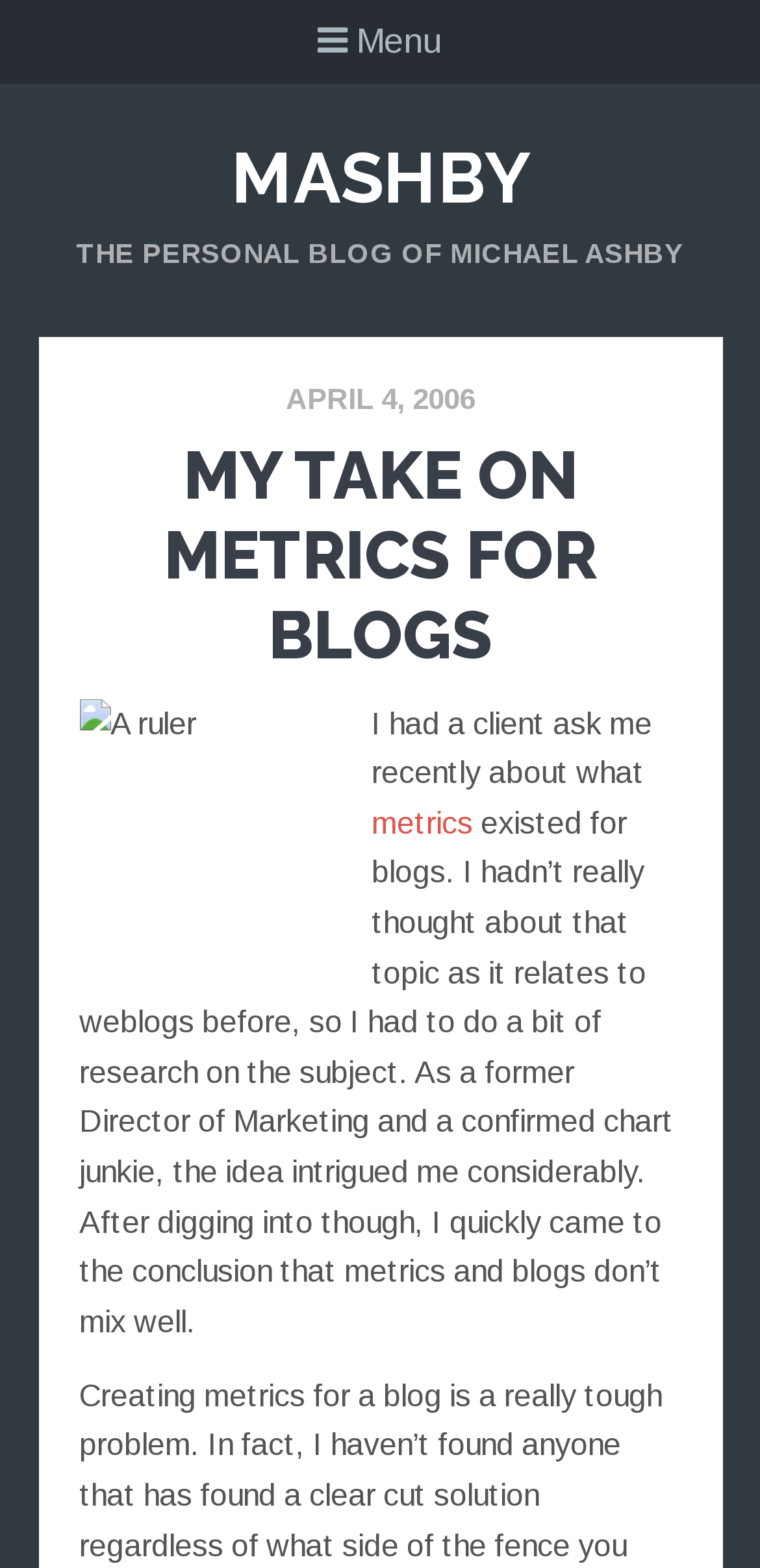Give a one-word or one-phrase response to the question: 
What is the image on the webpage?

A ruler